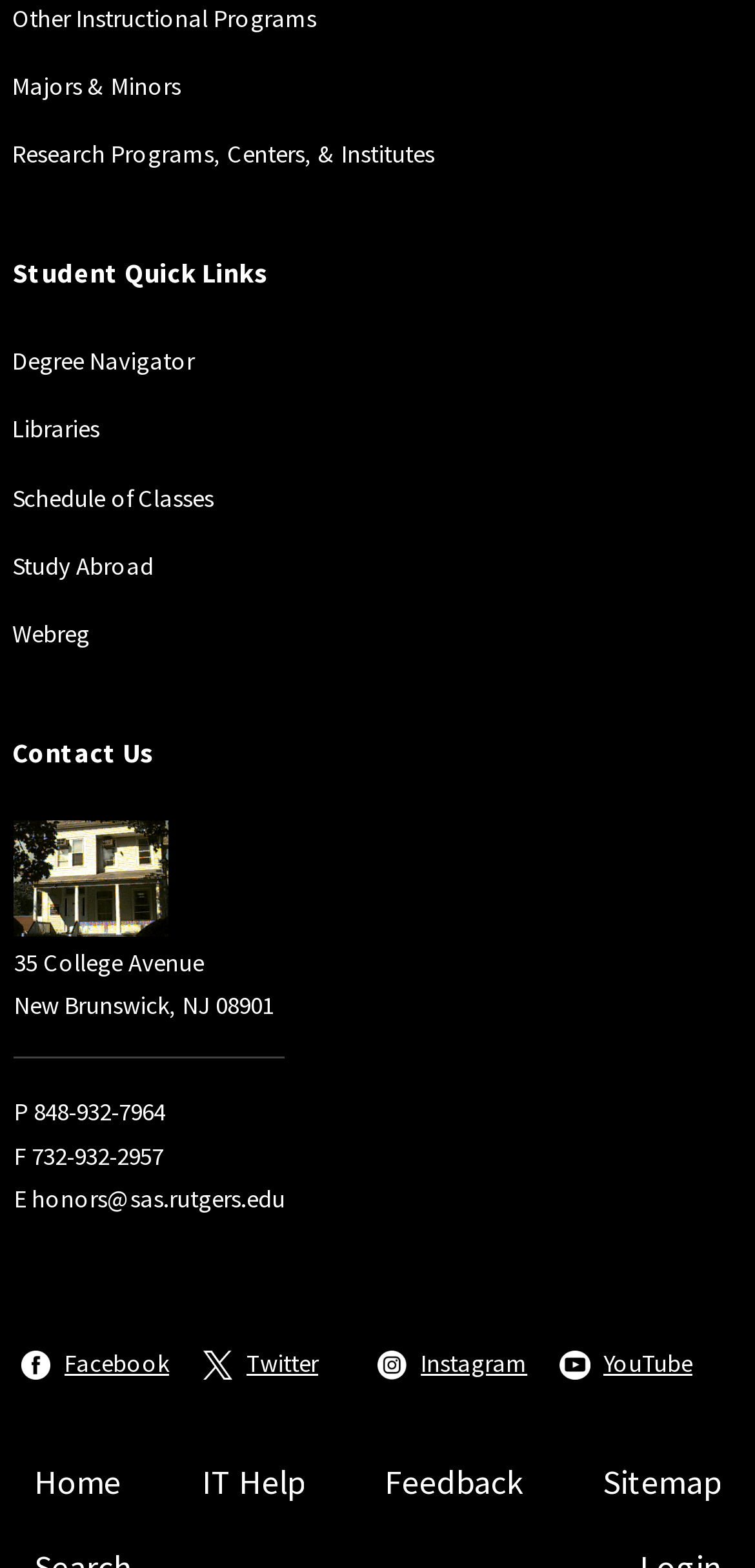What is the name of the research program link available on the page?
Answer the question with as much detail as possible.

I found the research program link by looking at the link element with the text 'Research Programs, Centers, & Institutes' which is located within the Root Element.